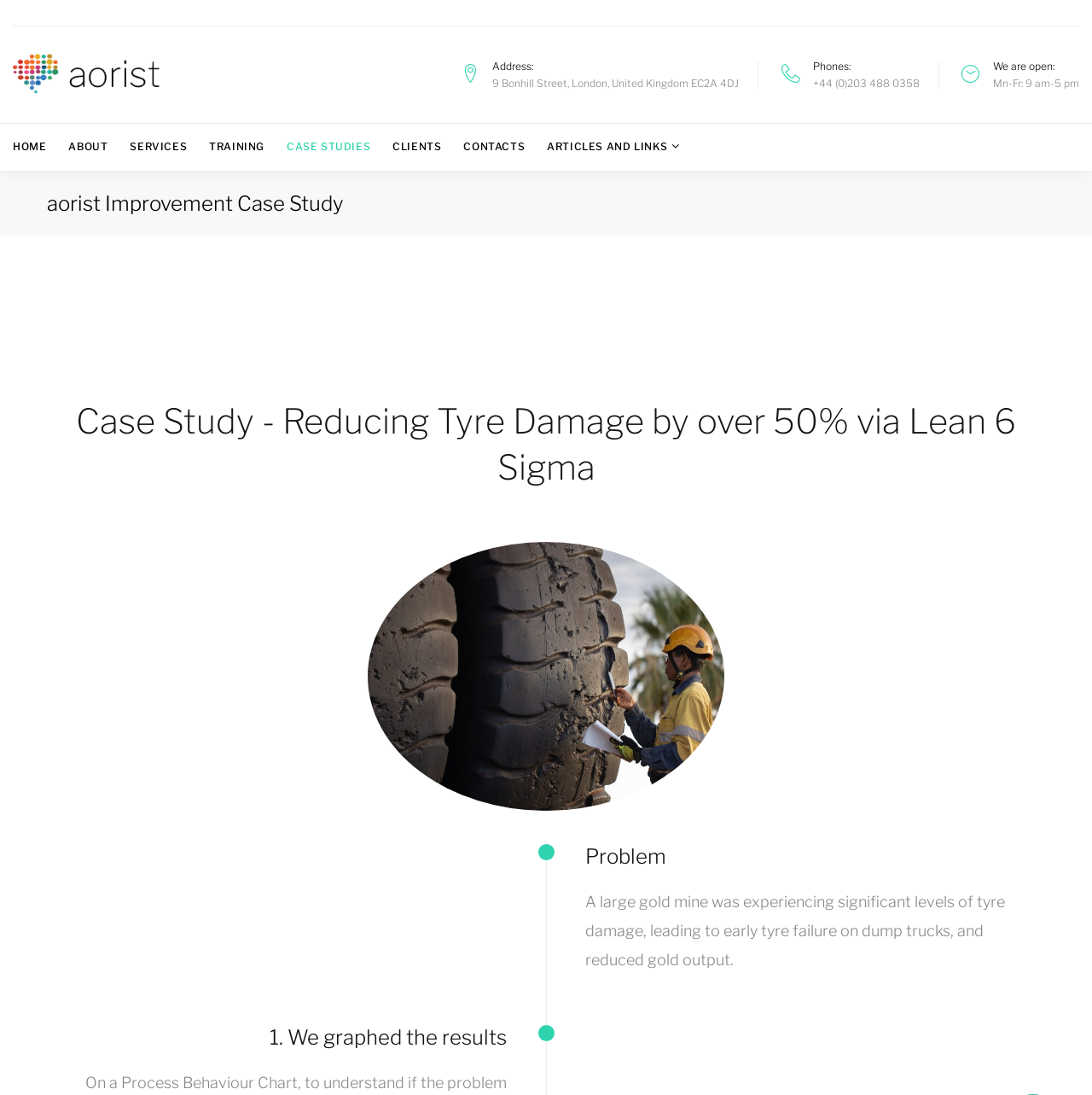What was the problem faced by the gold mine?
Observe the image and answer the question with a one-word or short phrase response.

Tyre damage leading to early tyre failure